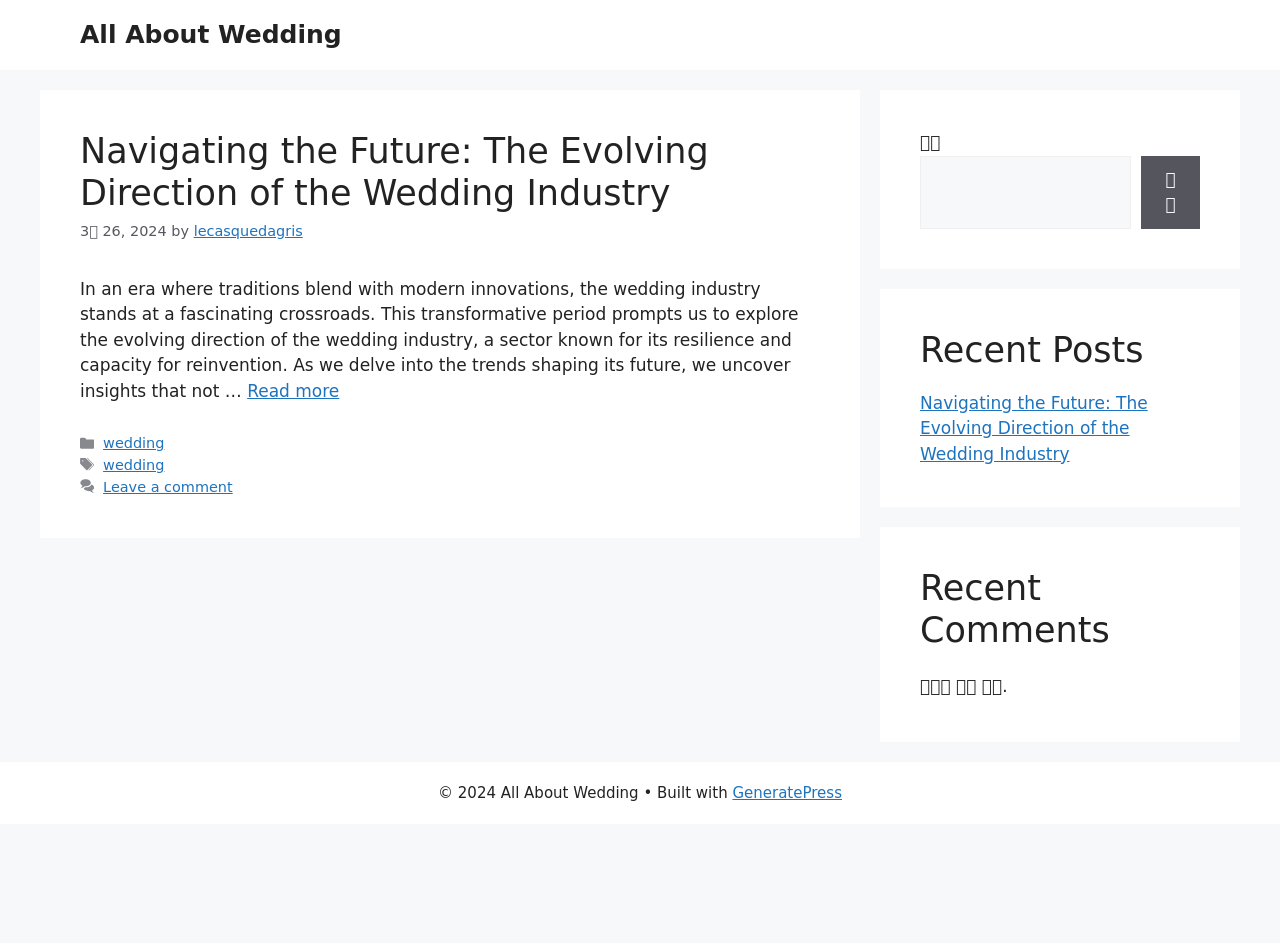For the element described, predict the bounding box coordinates as (top-left x, top-left y, bottom-right x, bottom-right y). All values should be between 0 and 1. Element description: All About Wedding

[0.062, 0.021, 0.267, 0.052]